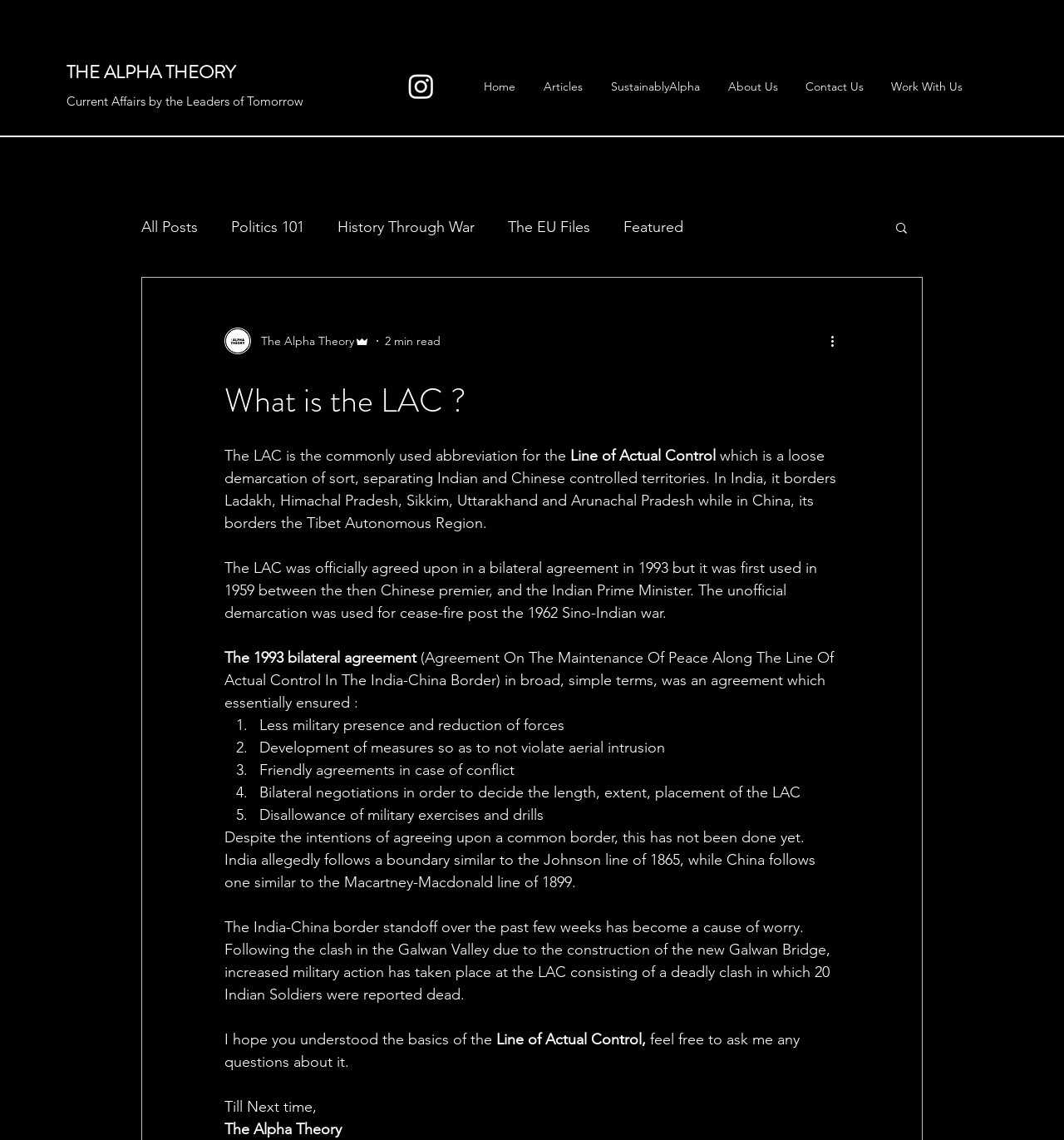Please determine the bounding box coordinates of the element to click in order to execute the following instruction: "Search for something". The coordinates should be four float numbers between 0 and 1, specified as [left, top, right, bottom].

[0.84, 0.193, 0.855, 0.209]